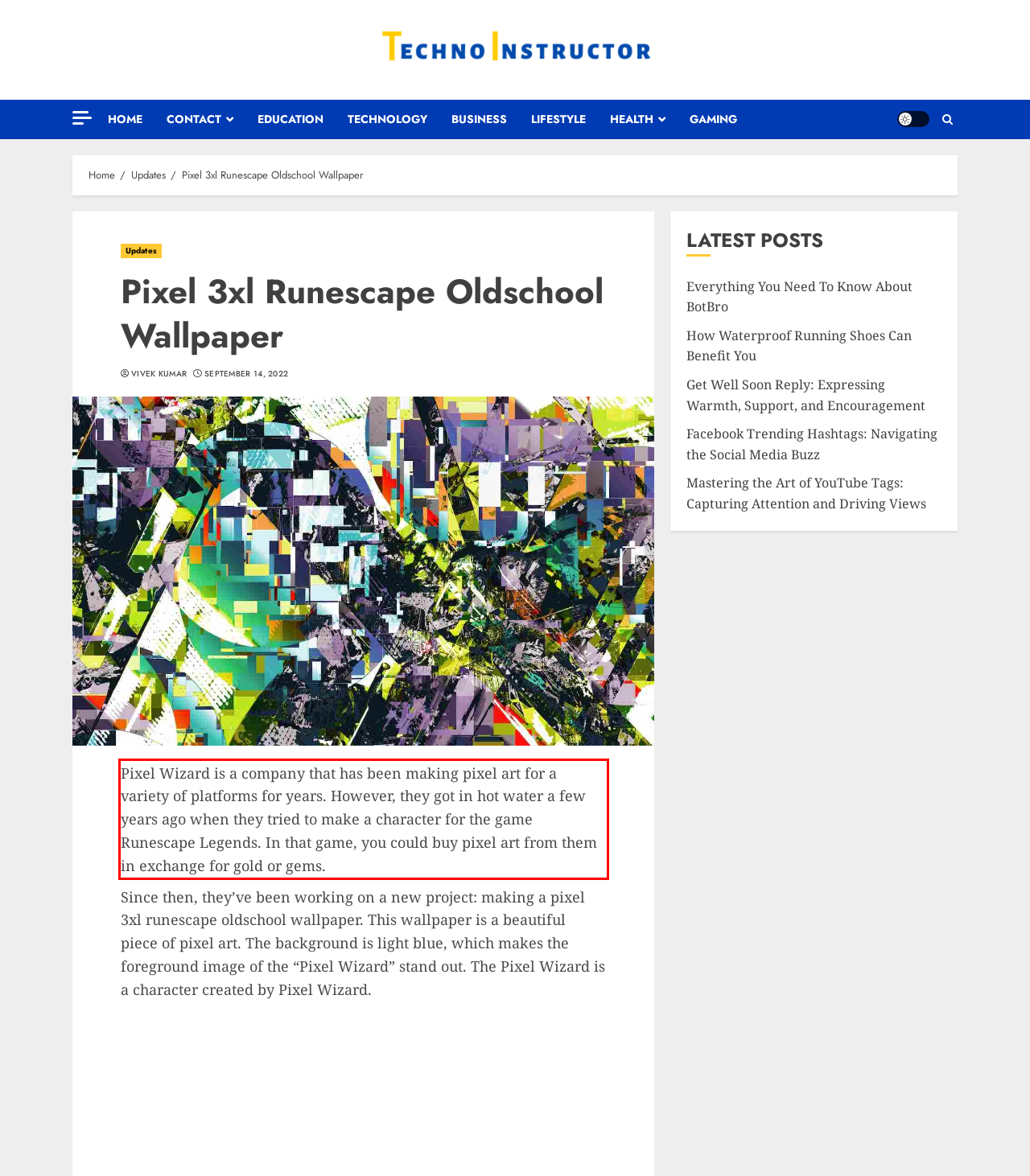Please perform OCR on the UI element surrounded by the red bounding box in the given webpage screenshot and extract its text content.

Pixel Wizard is a company that has been making pixel art for a variety of platforms for years. However, they got in hot water a few years ago when they tried to make a character for the game Runescape Legends. In that game, you could buy pixel art from them in exchange for gold or gems.